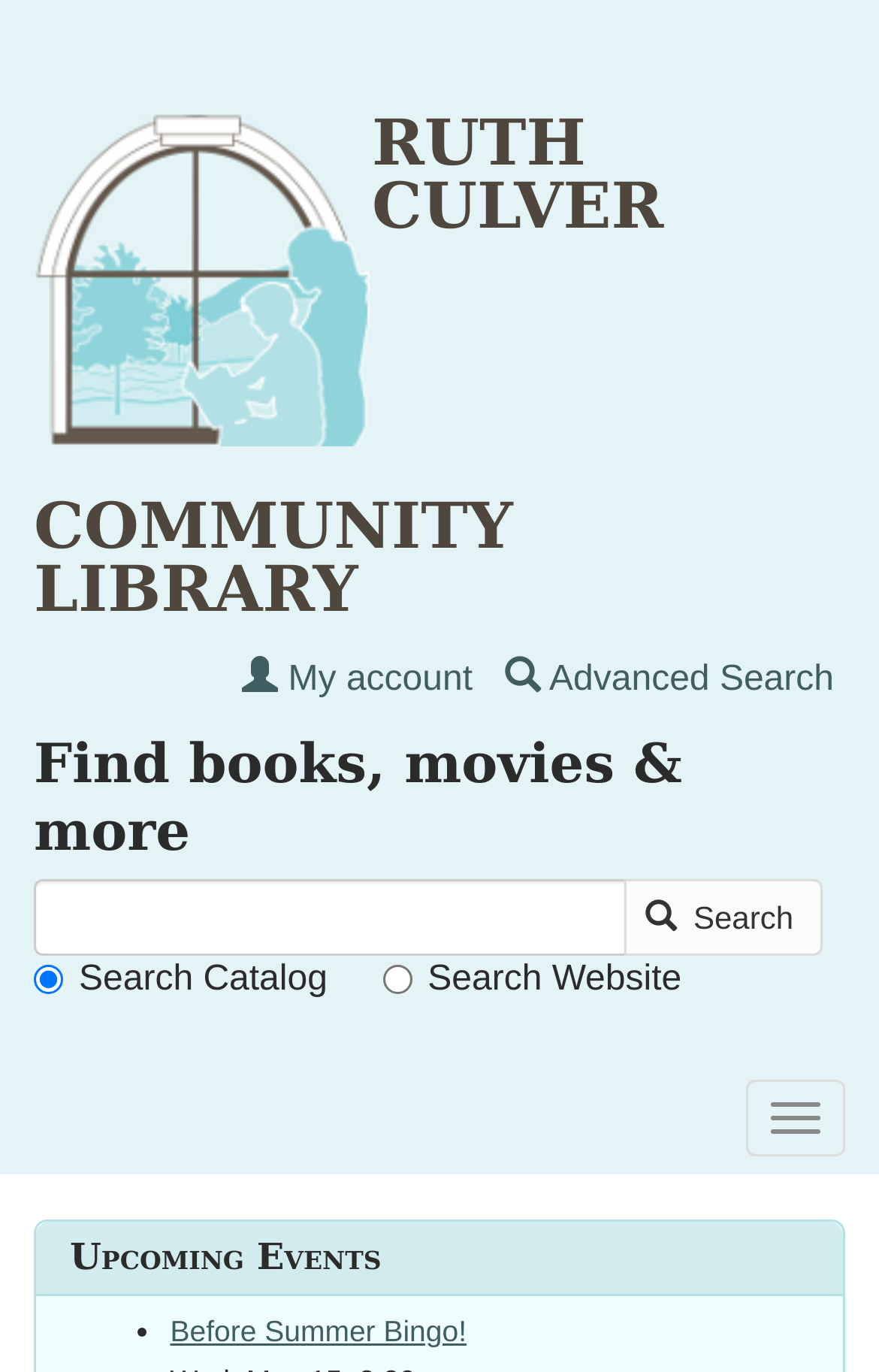From the webpage screenshot, predict the bounding box coordinates (top-left x, top-left y, bottom-right x, bottom-right y) for the UI element described here: parent_node: Search Catalog name="paths" value="https://pds.linkcat.info/app/search/([key])"

[0.038, 0.702, 0.072, 0.724]